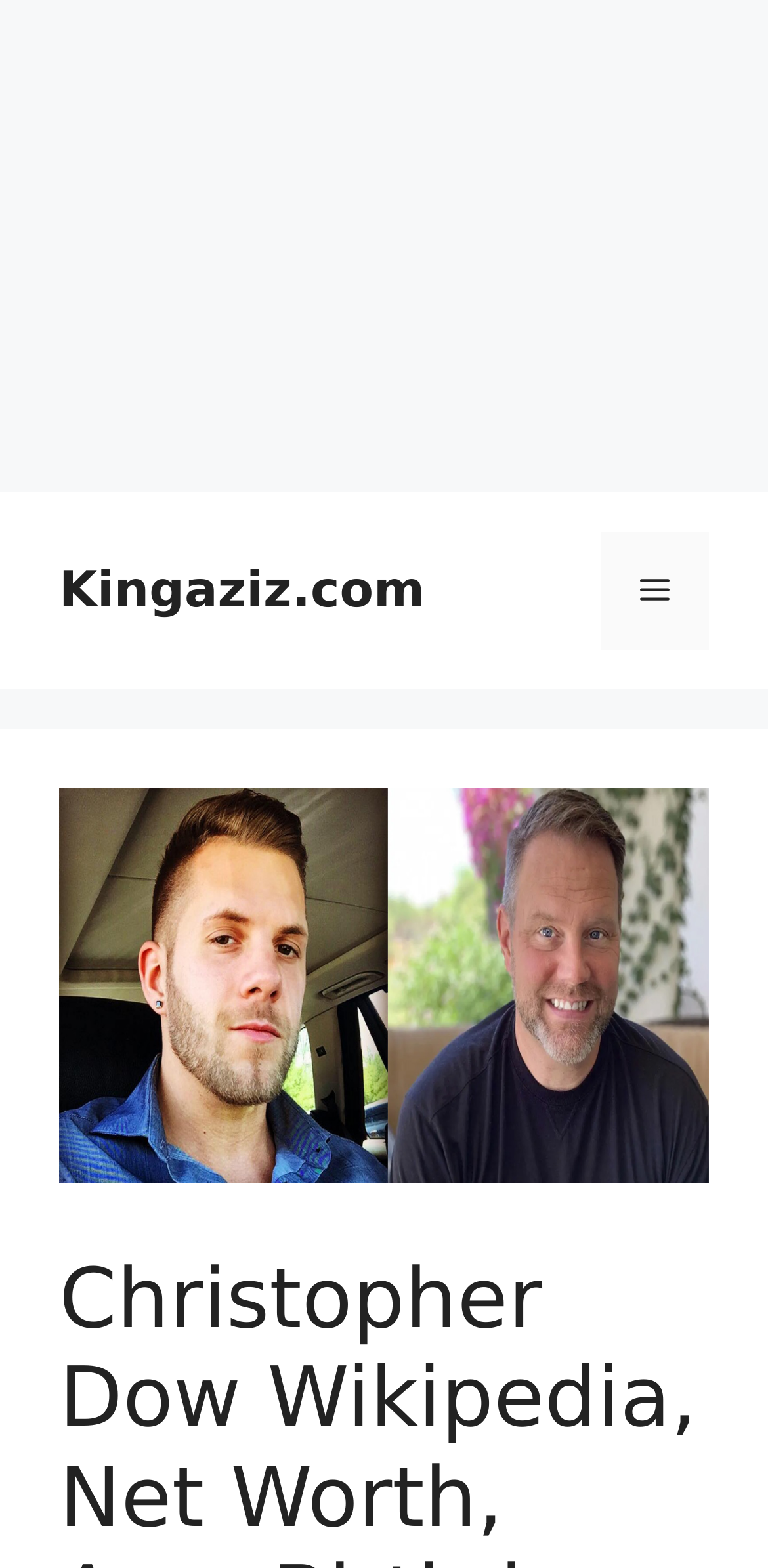Identify and generate the primary title of the webpage.

Christopher Dow Wikipedia, Net Worth, Age, Birthday, Height, Wife, Children